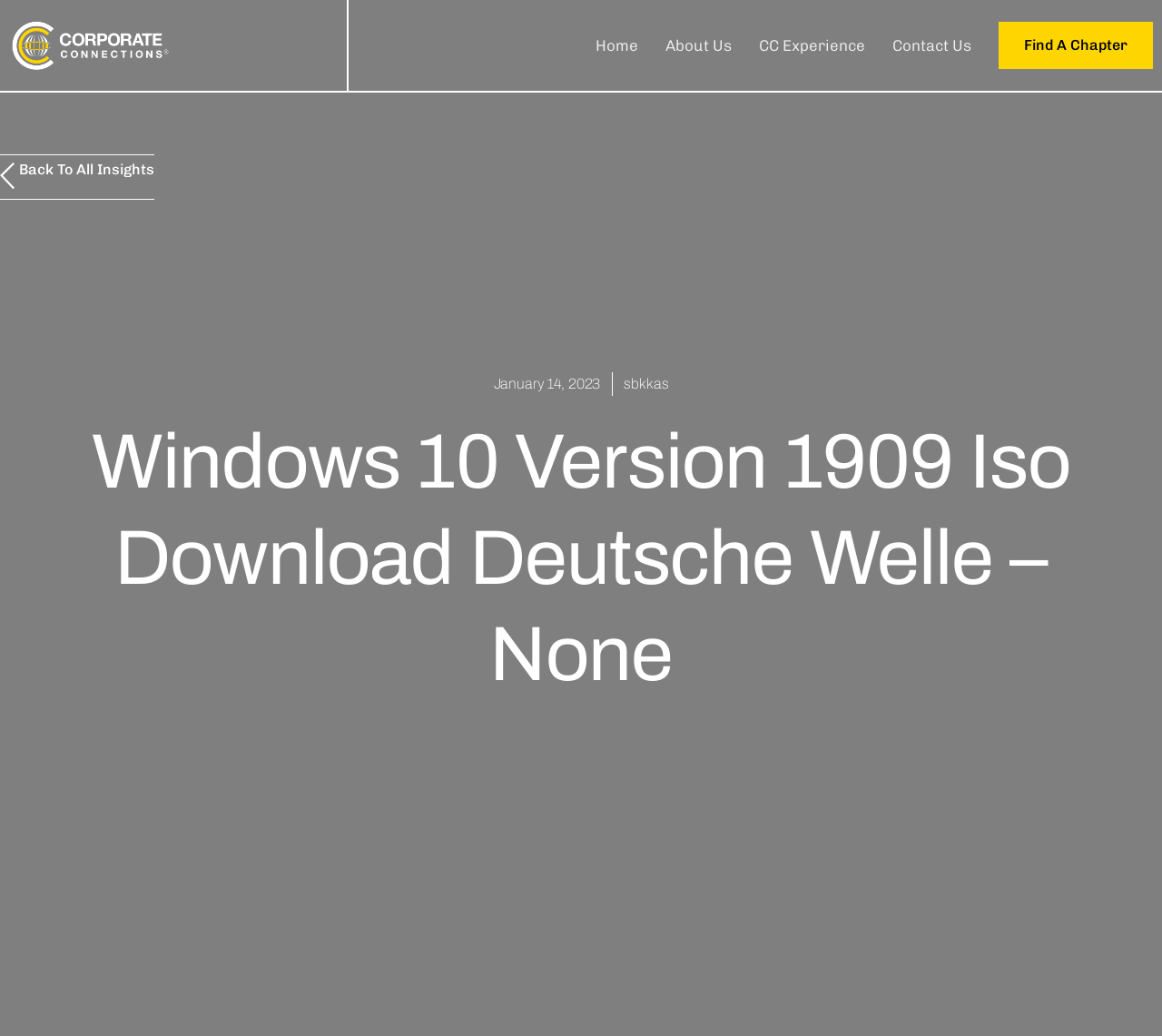What is the text next to the image?
Please provide a comprehensive and detailed answer to the question.

I found the image element with the bounding box coordinates [0.0, 0.157, 0.013, 0.182] and looked for the adjacent text element. I found the link element with the text 'Back To All Insights' and the bounding box coordinates [0.0, 0.149, 0.133, 0.193].